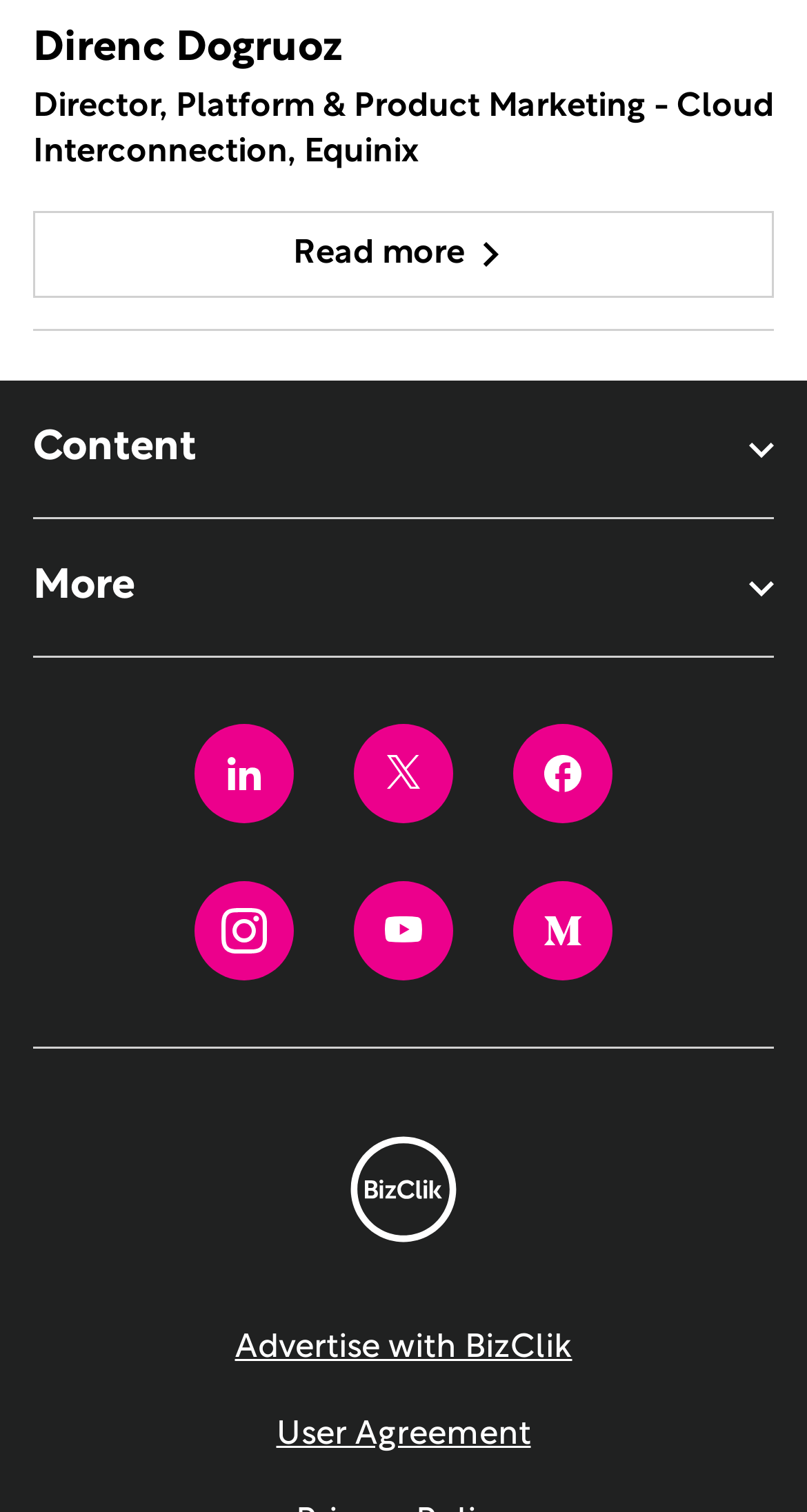Please determine the bounding box coordinates of the element to click in order to execute the following instruction: "Visit the MusickMag website". The coordinates should be four float numbers between 0 and 1, specified as [left, top, right, bottom].

None